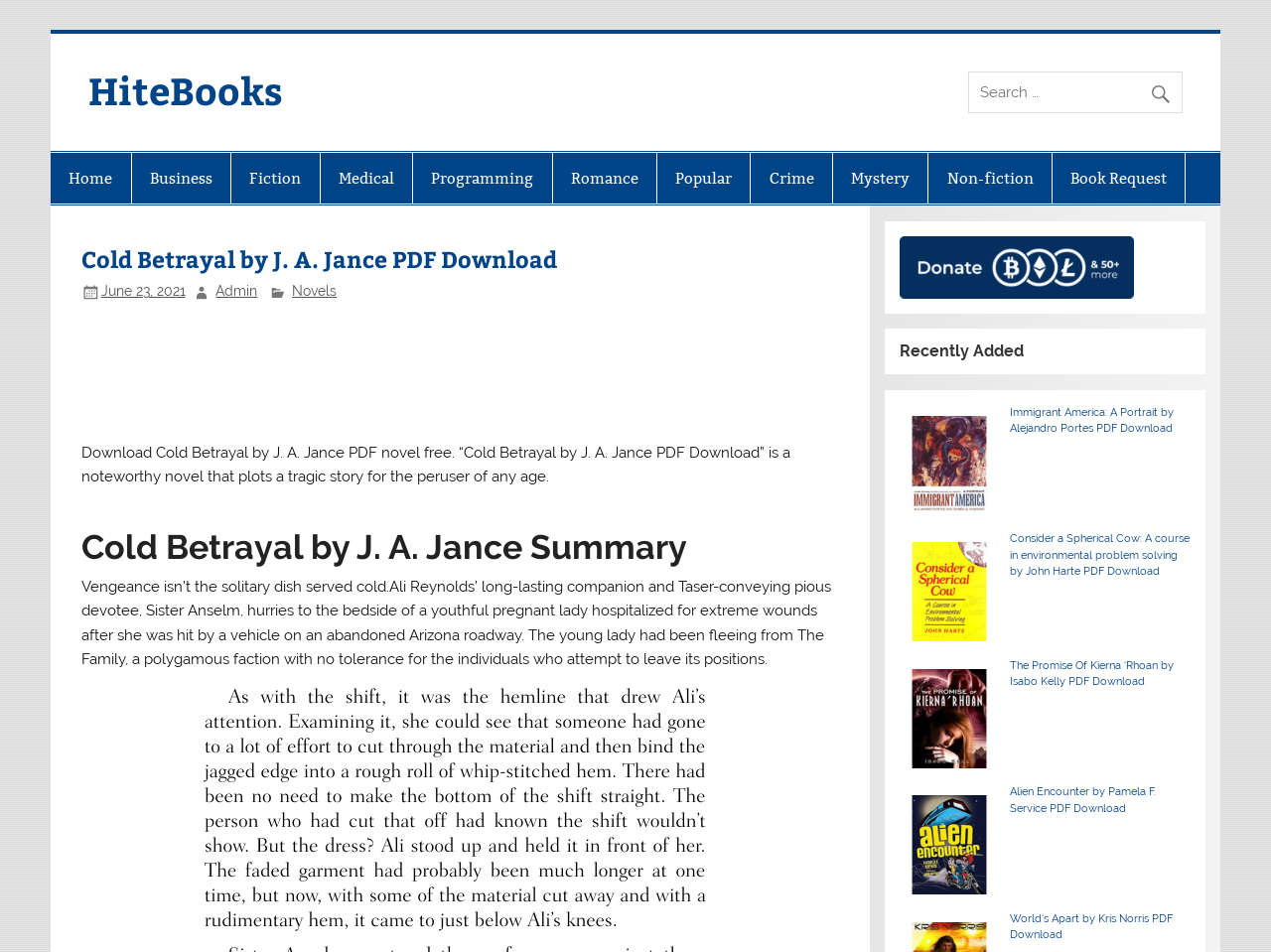Based on the image, provide a detailed and complete answer to the question: 
What is the name of the novel being described?

The webpage is describing a novel, and the title of the novel is mentioned in the heading 'Cold Betrayal by J. A. Jance PDF Download' and also in the static text 'Download Cold Betrayal by J. A. Jance PDF novel free...'. Therefore, the answer is 'Cold Betrayal by J. A. Jance'.